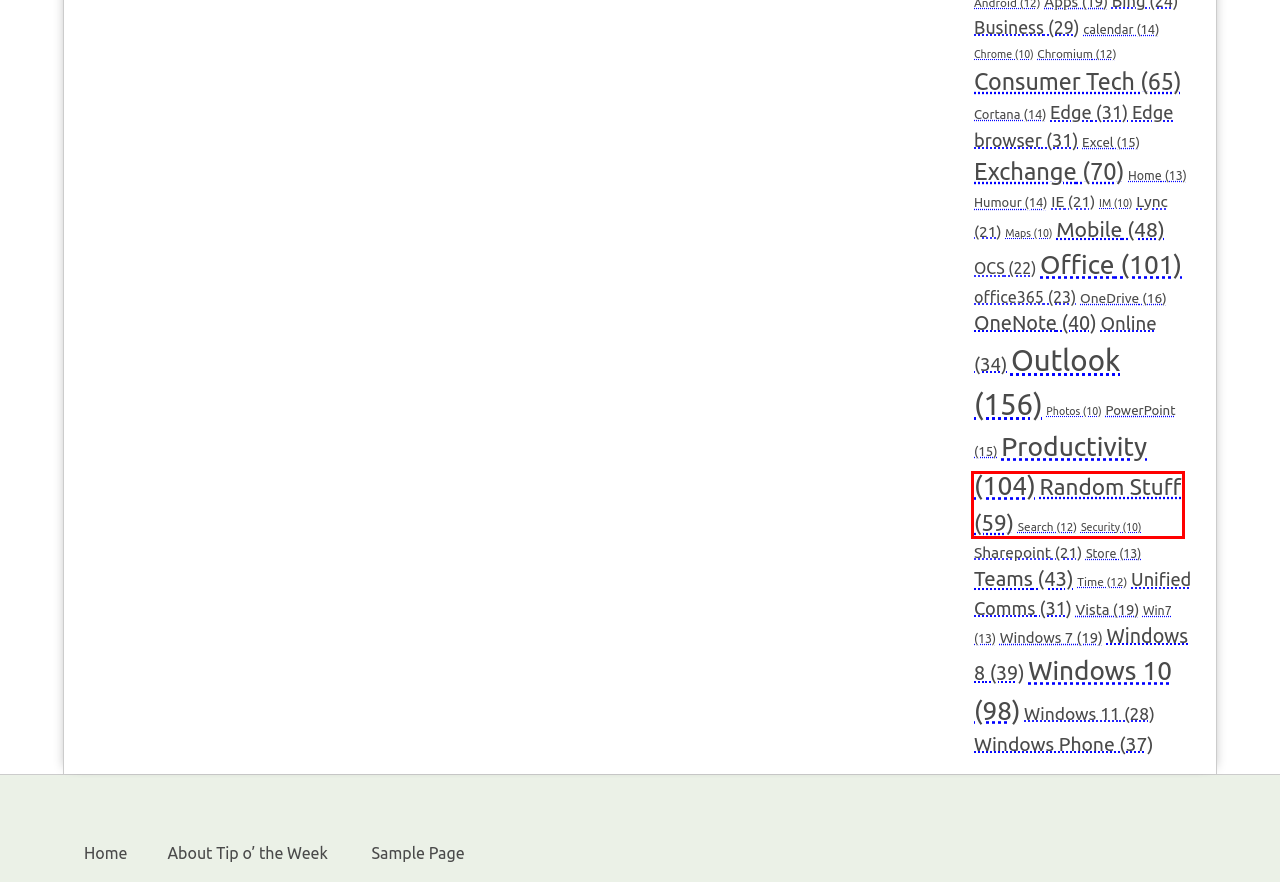With the provided webpage screenshot containing a red bounding box around a UI element, determine which description best matches the new webpage that appears after clicking the selected element. The choices are:
A. Chromium – Ewan Dalton's Tip o' the Week
B. Lync – Ewan Dalton's Tip o' the Week
C. Photos – Ewan Dalton's Tip o' the Week
D. OneNote – Ewan Dalton's Tip o' the Week
E. Sample Page – Ewan Dalton's Tip o' the Week
F. Online – Ewan Dalton's Tip o' the Week
G. Consumer Tech – Ewan Dalton's Tip o' the Week
H. Random Stuff – Ewan Dalton's Tip o' the Week

H